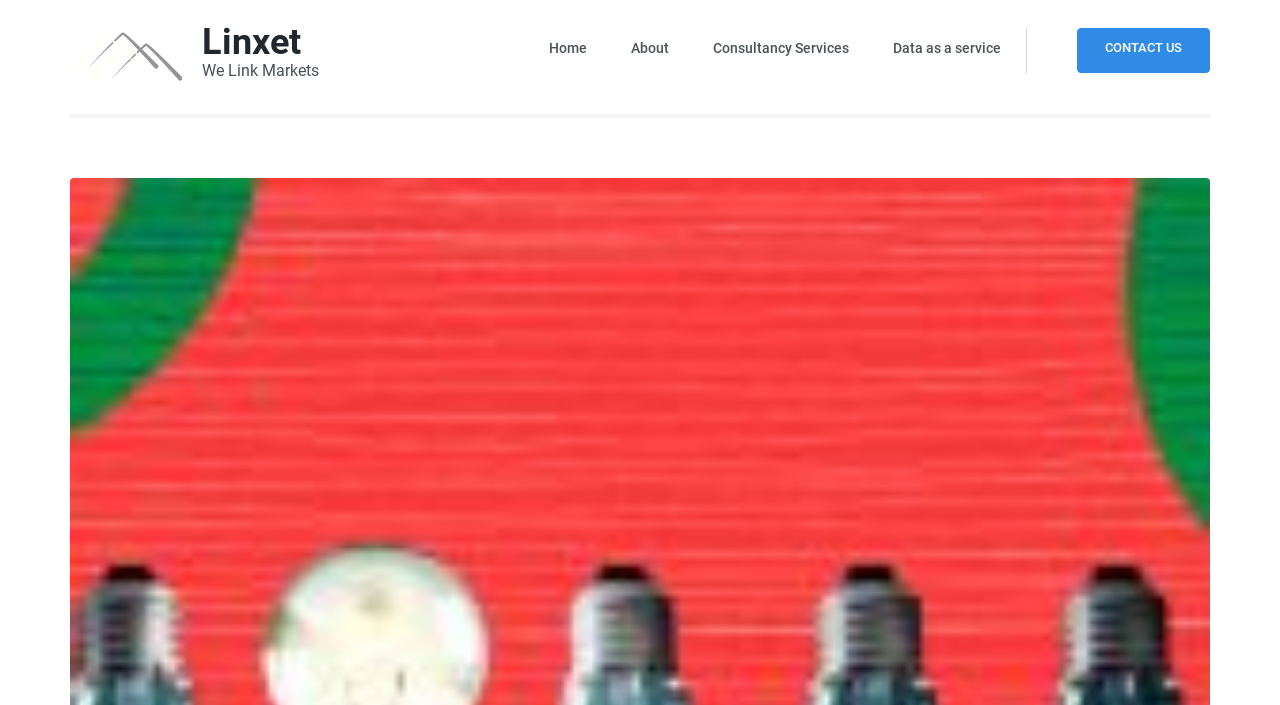Determine the main headline of the webpage and provide its text.

These Tech Companies Show What it Actually Means to Be a Tech Disruptor